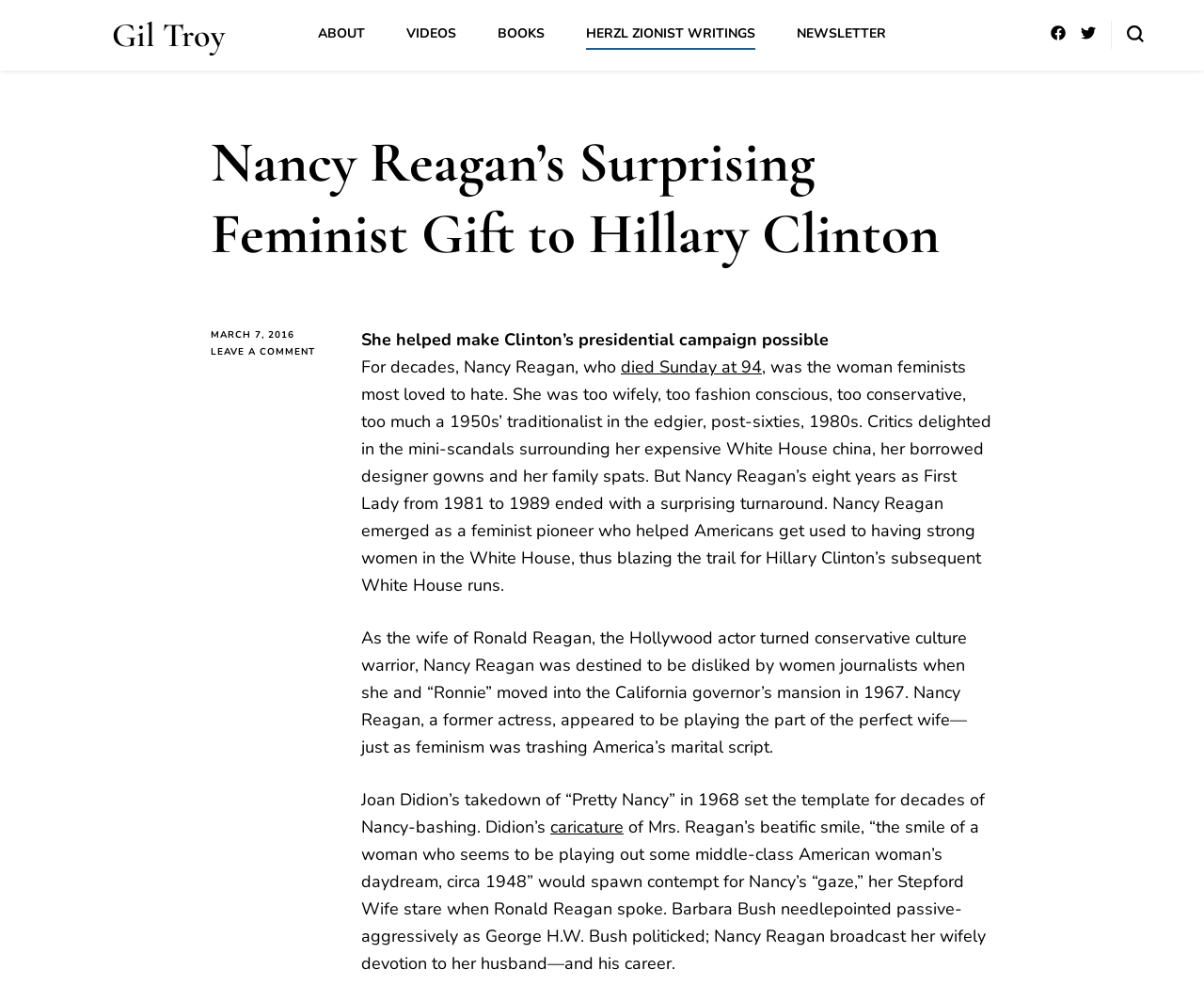Can you specify the bounding box coordinates for the region that should be clicked to fulfill this instruction: "Click on the author's name".

[0.093, 0.015, 0.187, 0.056]